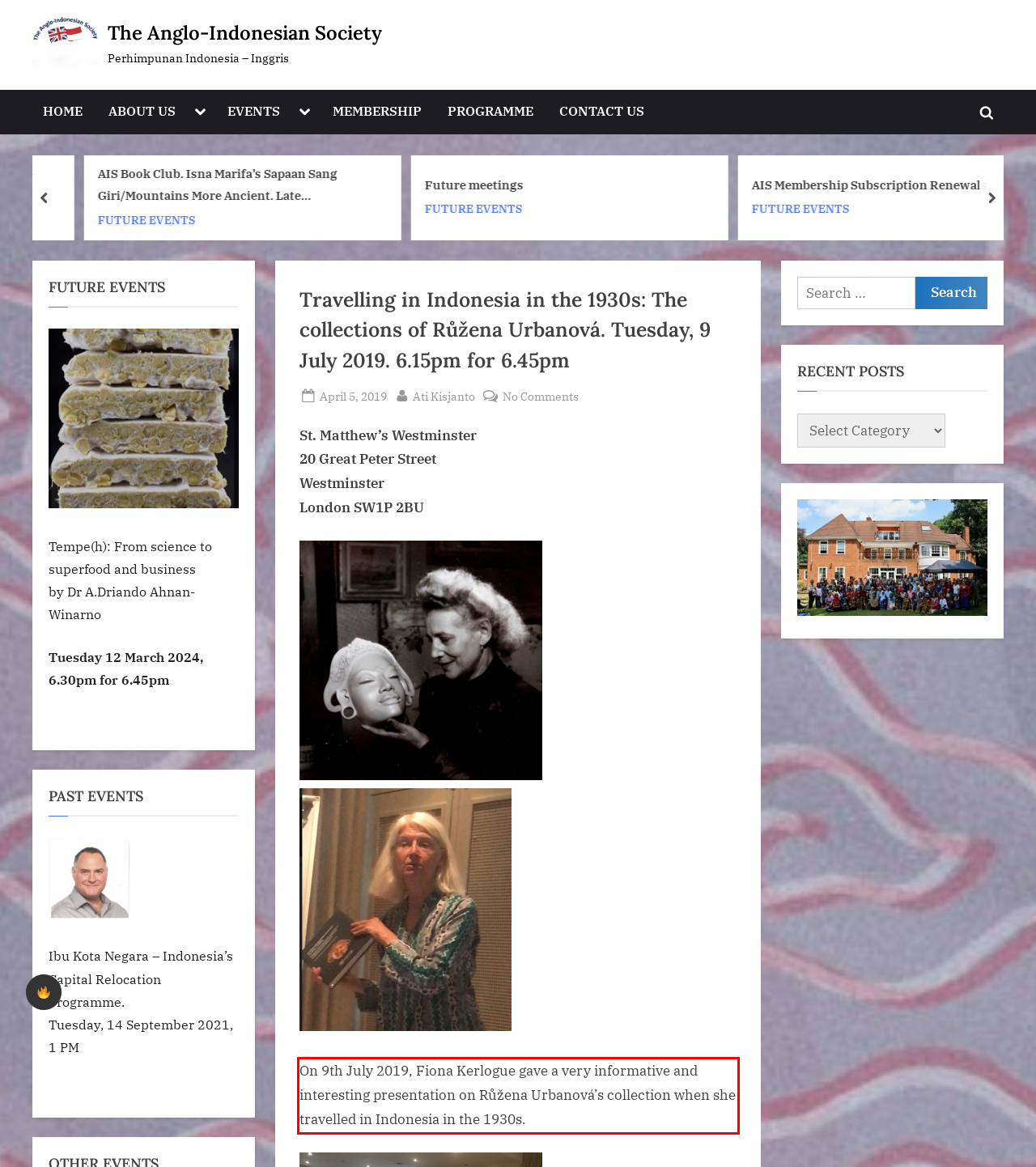Review the screenshot of the webpage and recognize the text inside the red rectangle bounding box. Provide the extracted text content.

On 9th July 2019, Fiona Kerlogue gave a very informative and interesting presentation on Růžena Urbanová’s collection when she travelled in Indonesia in the 1930s.